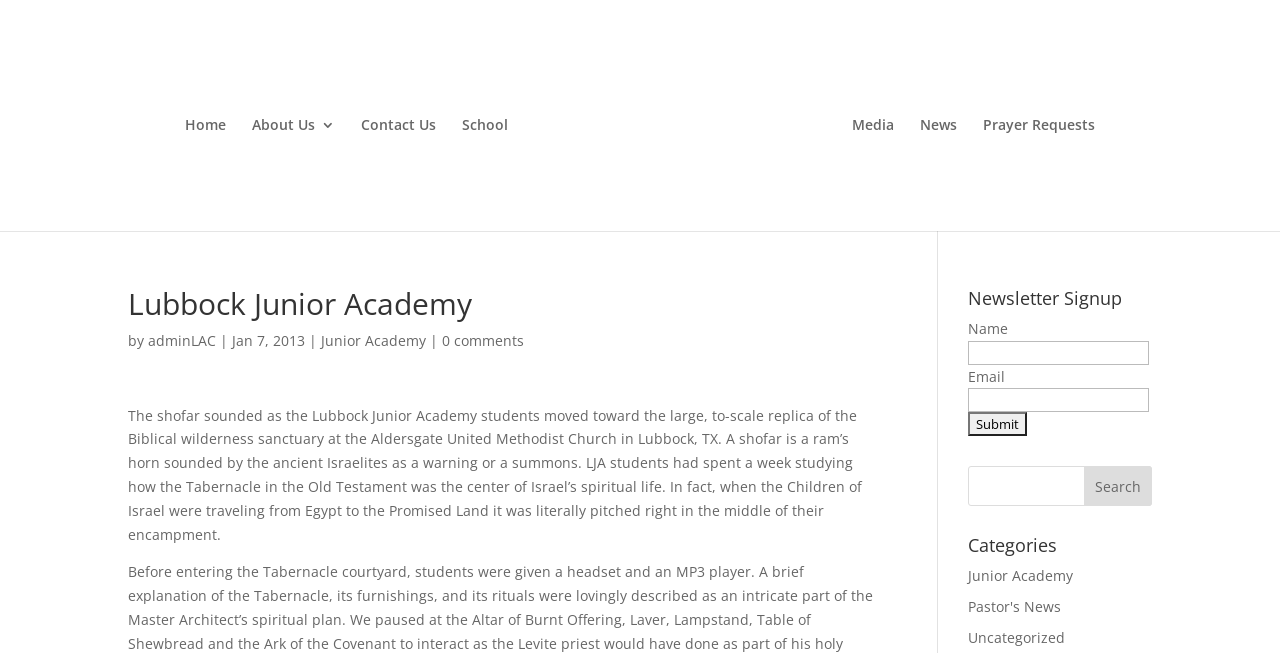Locate the bounding box coordinates of the region to be clicked to comply with the following instruction: "Submit the newsletter signup form". The coordinates must be four float numbers between 0 and 1, in the form [left, top, right, bottom].

[0.756, 0.631, 0.803, 0.668]